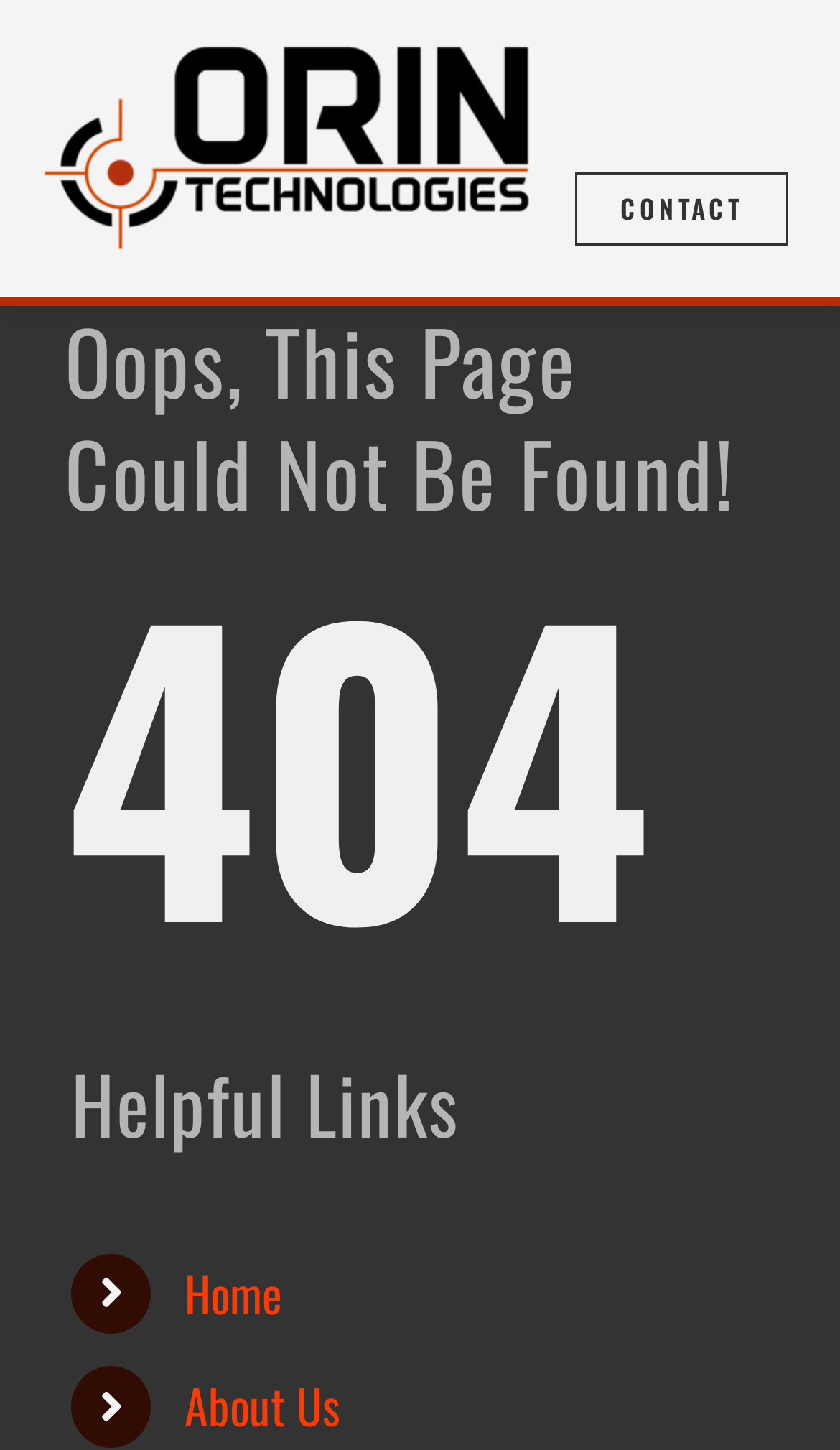Specify the bounding box coordinates of the area to click in order to execute this command: 'Toggle the Main Menu'. The coordinates should consist of four float numbers ranging from 0 to 1, and should be formatted as [left, top, right, bottom].

[0.674, 0.037, 0.95, 0.108]